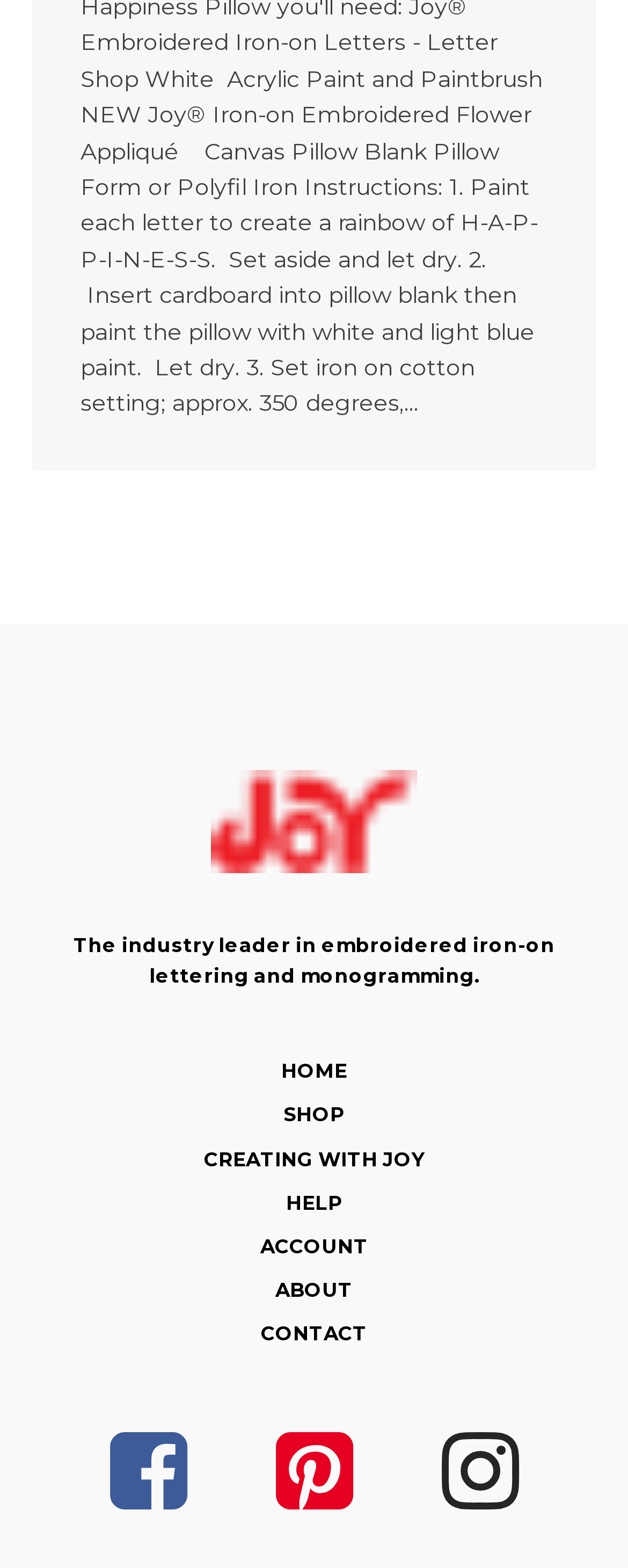What are the main navigation links?
Analyze the image and deliver a detailed answer to the question.

The main navigation links are located at the top of the webpage and include HOME, SHOP, CREATING WITH JOY, HELP, ACCOUNT, ABOUT, and CONTACT. These links are likely to be the main sections of the website.